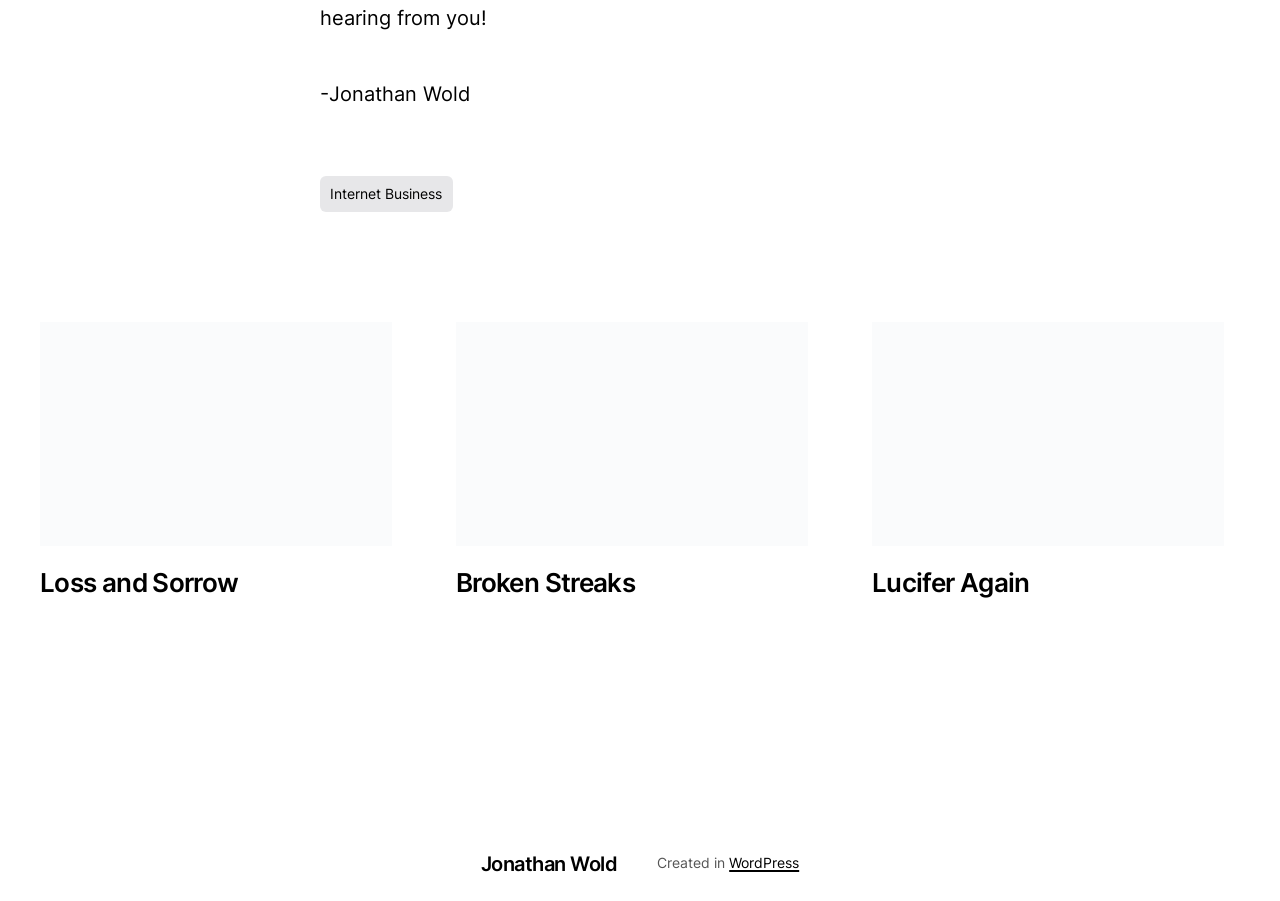Answer the question using only a single word or phrase: 
What is the theme of the book titles?

Dark or sorrowful